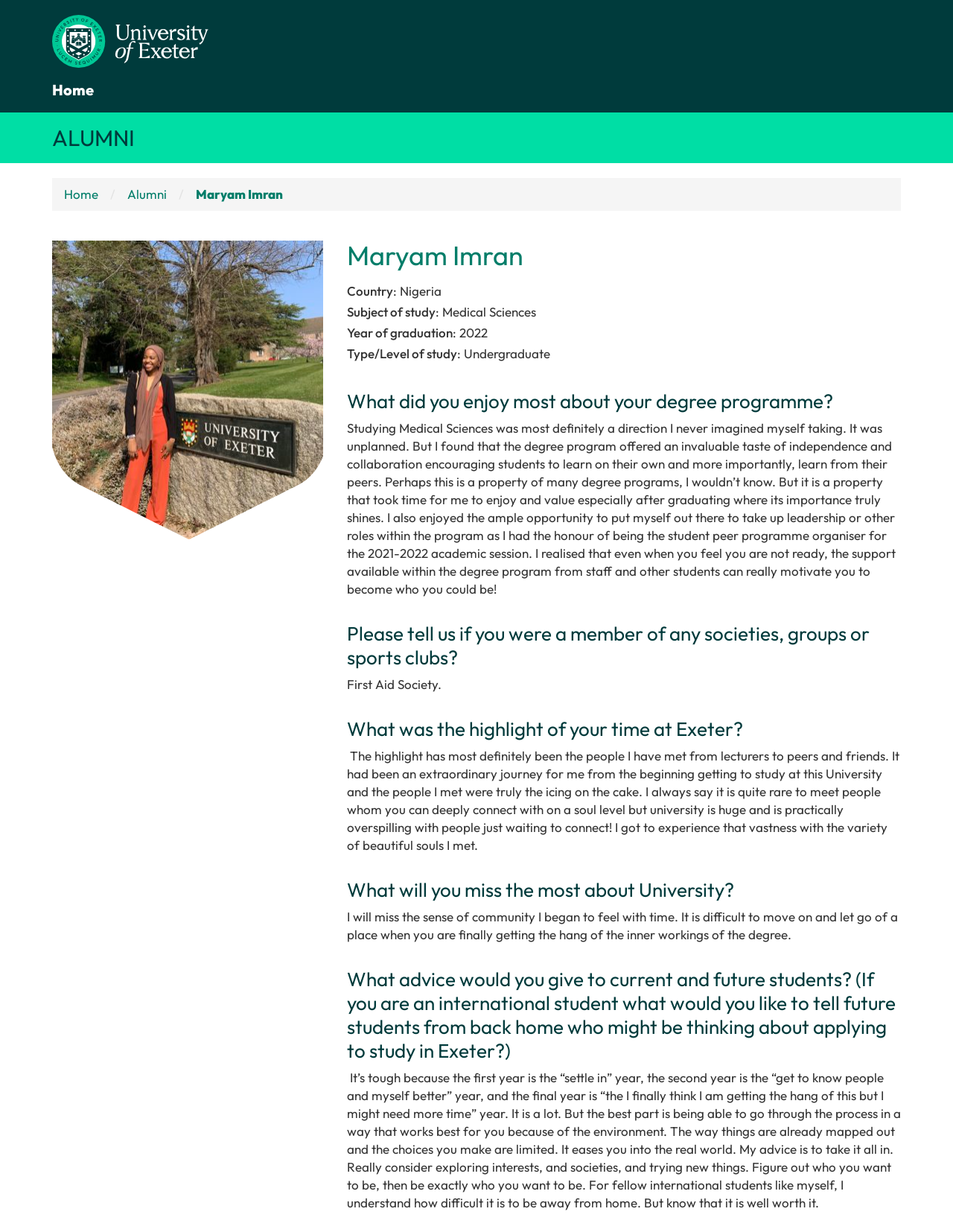Determine the bounding box of the UI component based on this description: "Maryam Imran". The bounding box coordinates should be four float values between 0 and 1, i.e., [left, top, right, bottom].

[0.205, 0.151, 0.297, 0.164]